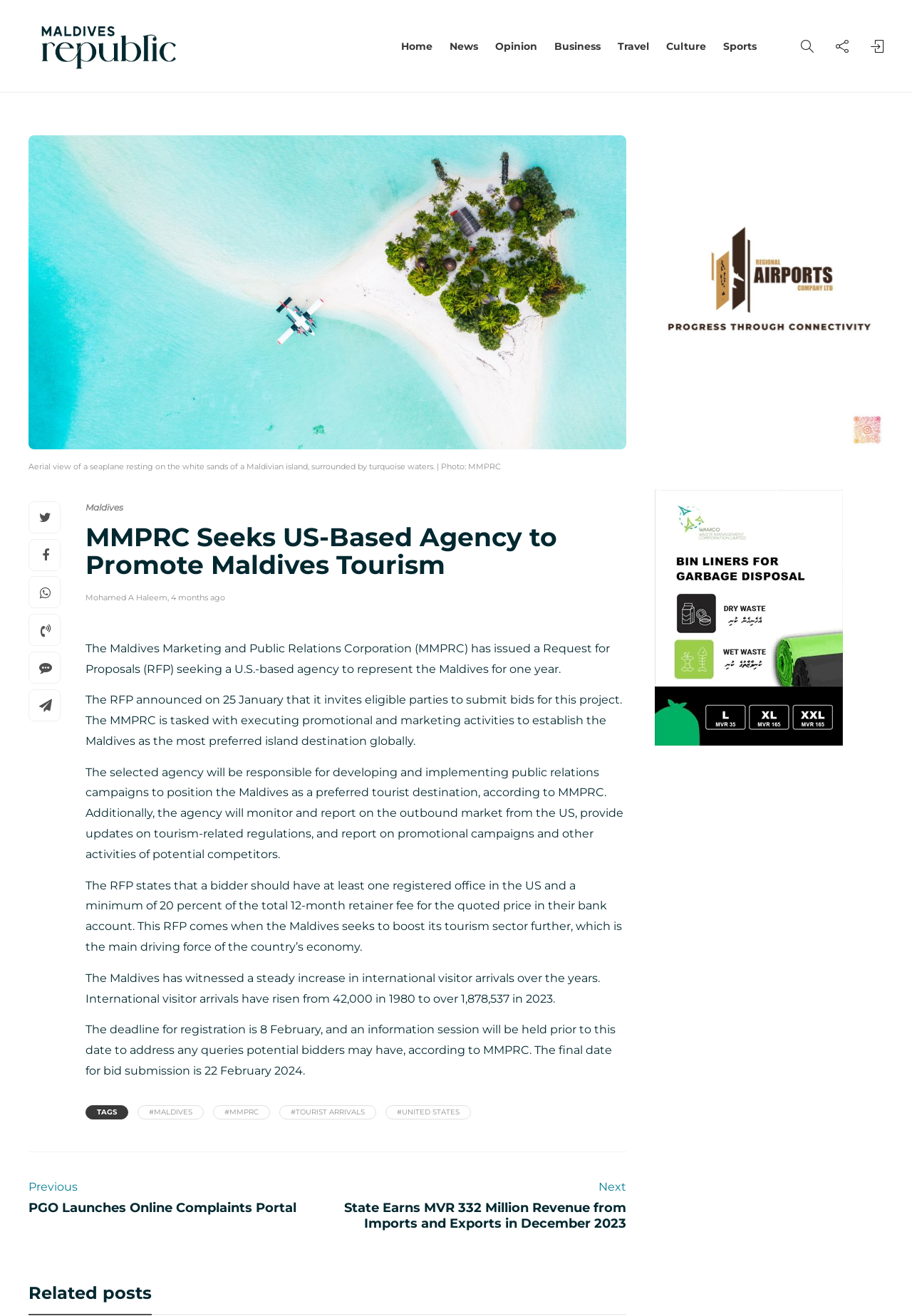Please determine the bounding box coordinates of the clickable area required to carry out the following instruction: "Click on the Maldives Republic link". The coordinates must be four float numbers between 0 and 1, represented as [left, top, right, bottom].

[0.031, 0.008, 0.204, 0.062]